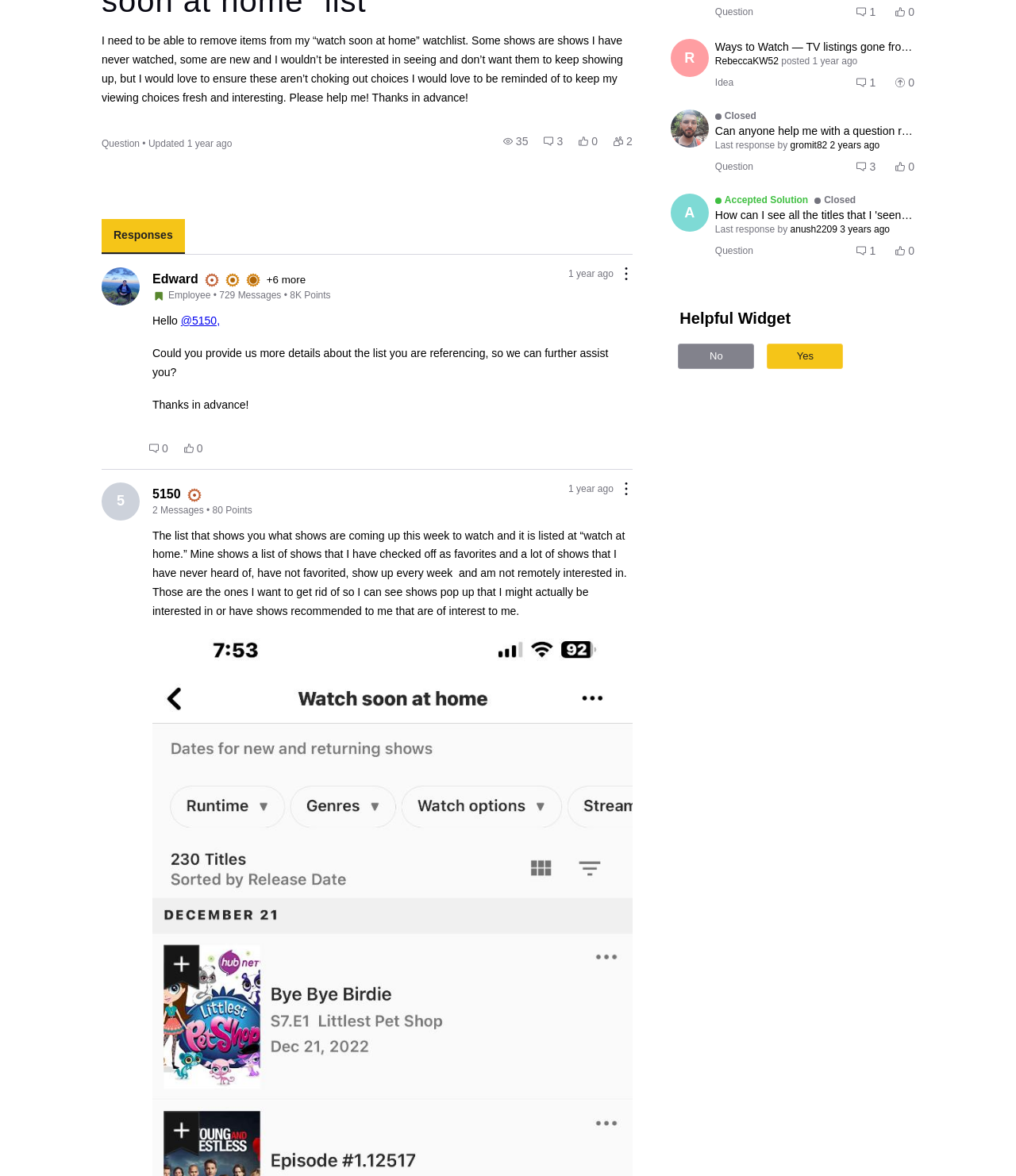Using the webpage screenshot, find the UI element described by anush2209 3 years ago. Provide the bounding box coordinates in the format (top-left x, top-left y, bottom-right x, bottom-right y), ensuring all values are floating point numbers between 0 and 1.

[0.778, 0.19, 0.876, 0.201]